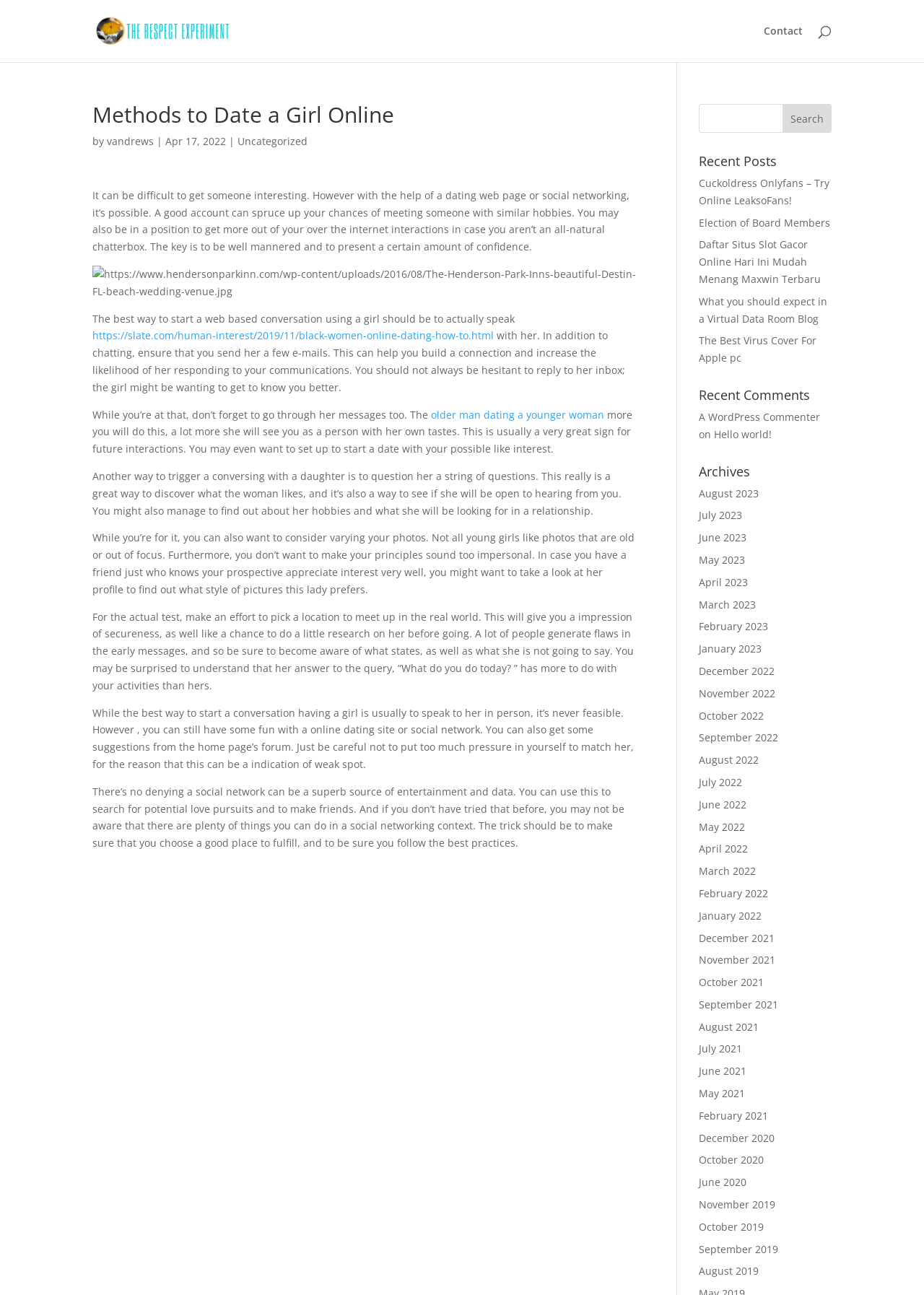Locate the bounding box coordinates of the clickable region necessary to complete the following instruction: "Search for something". Provide the coordinates in the format of four float numbers between 0 and 1, i.e., [left, top, right, bottom].

[0.756, 0.08, 0.9, 0.103]